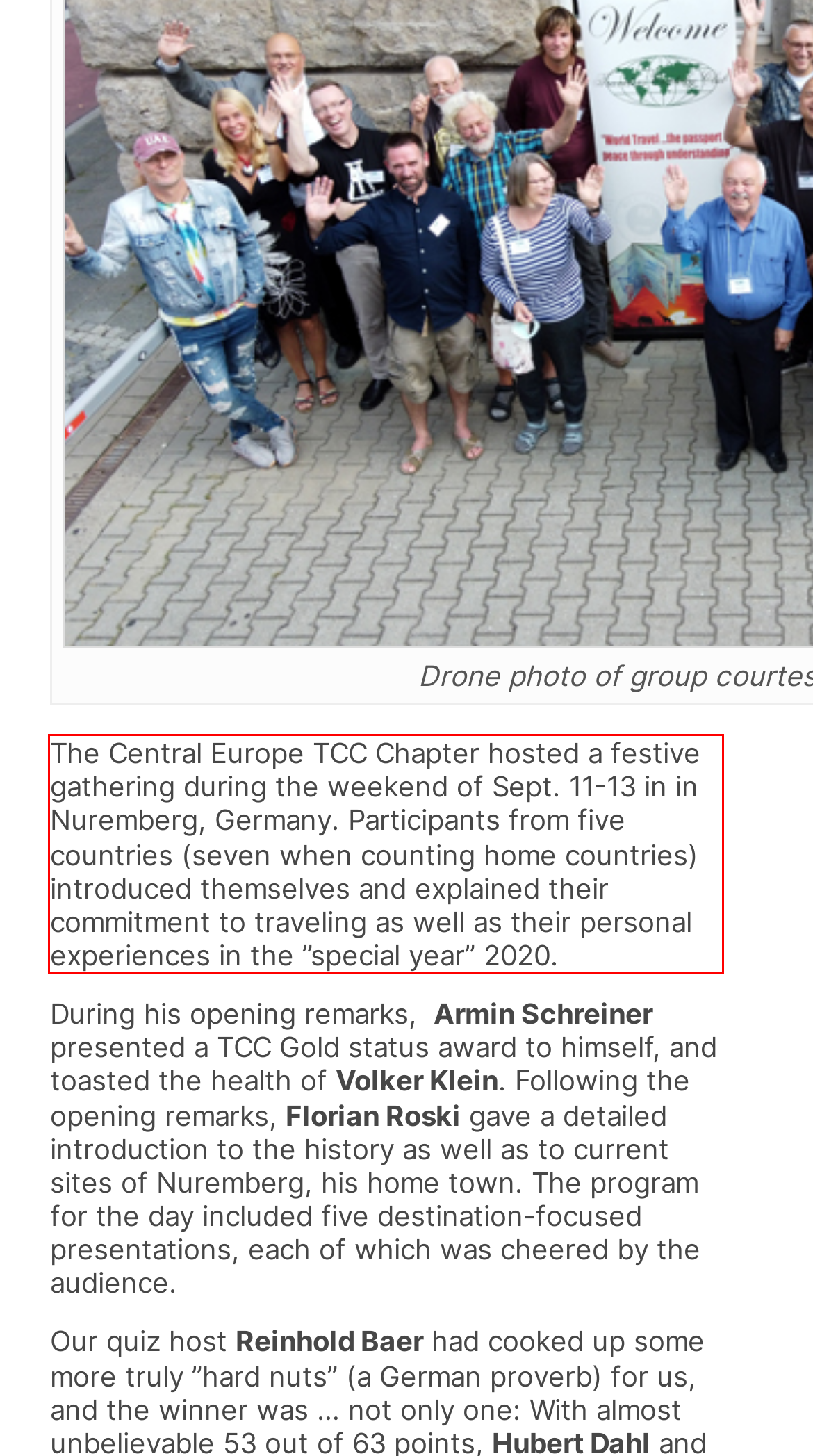Perform OCR on the text inside the red-bordered box in the provided screenshot and output the content.

The Central Europe TCC Chapter hosted a festive gathering during the weekend of Sept. 11-13 in in Nuremberg, Germany. Participants from five countries (seven when counting home countries) introduced themselves and explained their commitment to traveling as well as their personal experiences in the ”special year” 2020.